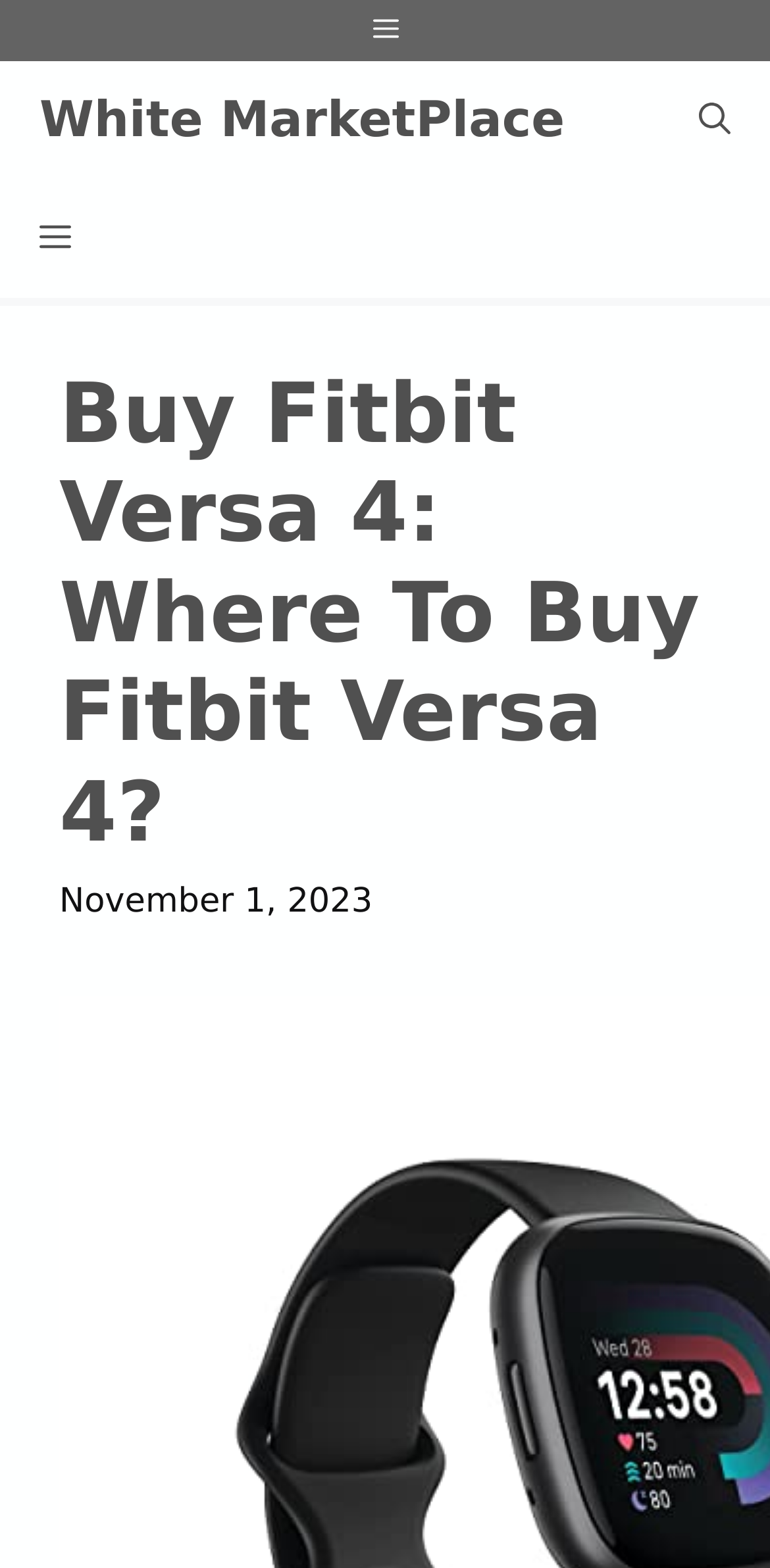Show the bounding box coordinates for the HTML element described as: "White MarketPlace".

[0.051, 0.039, 0.733, 0.115]